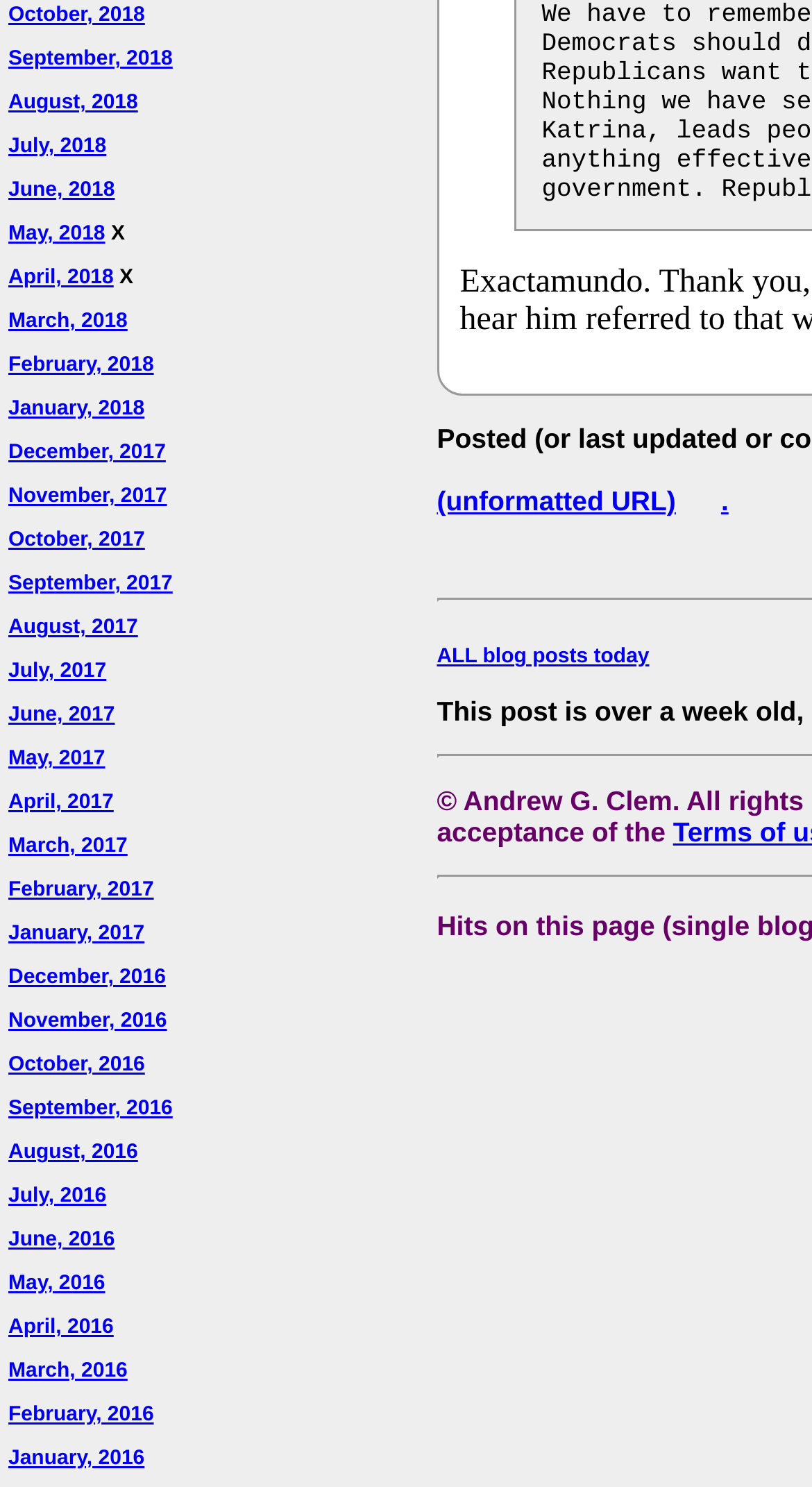What is the earliest month listed on the webpage?
Using the image as a reference, give an elaborate response to the question.

I looked at the link elements with month and year text and found that the earliest month listed is January 2016, which is at the bottom of the list.